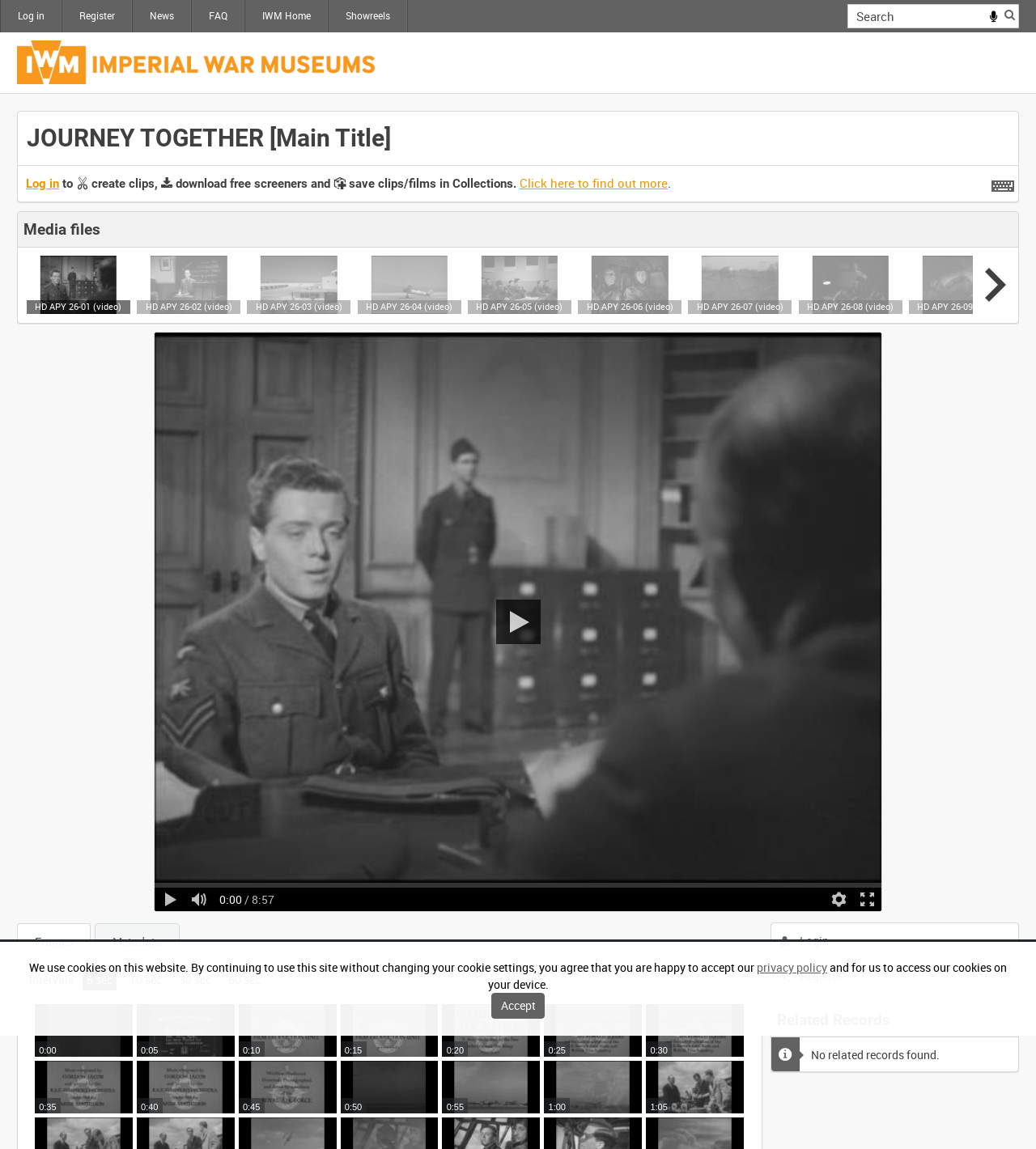Find the bounding box coordinates for the area you need to click to carry out the instruction: "View media file 12636". The coordinates should be four float numbers between 0 and 1, indicated as [left, top, right, bottom].

[0.039, 0.223, 0.113, 0.273]